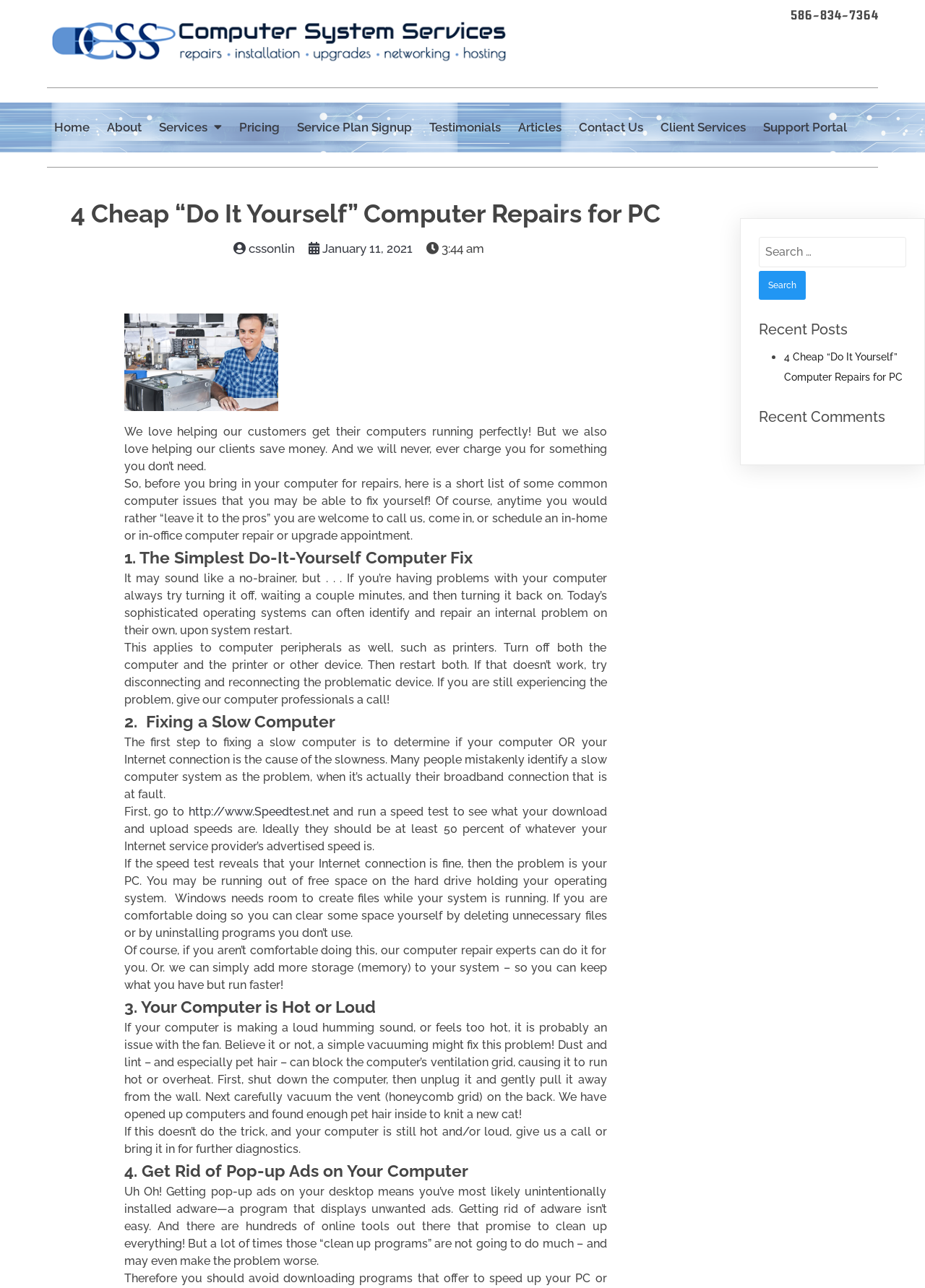Carefully examine the image and provide an in-depth answer to the question: How many recent posts are listed?

I found a section labeled 'Recent Posts' with a single list item '4 Cheap “Do It Yourself” Computer Repairs for PC'. There is only 1 recent post listed.